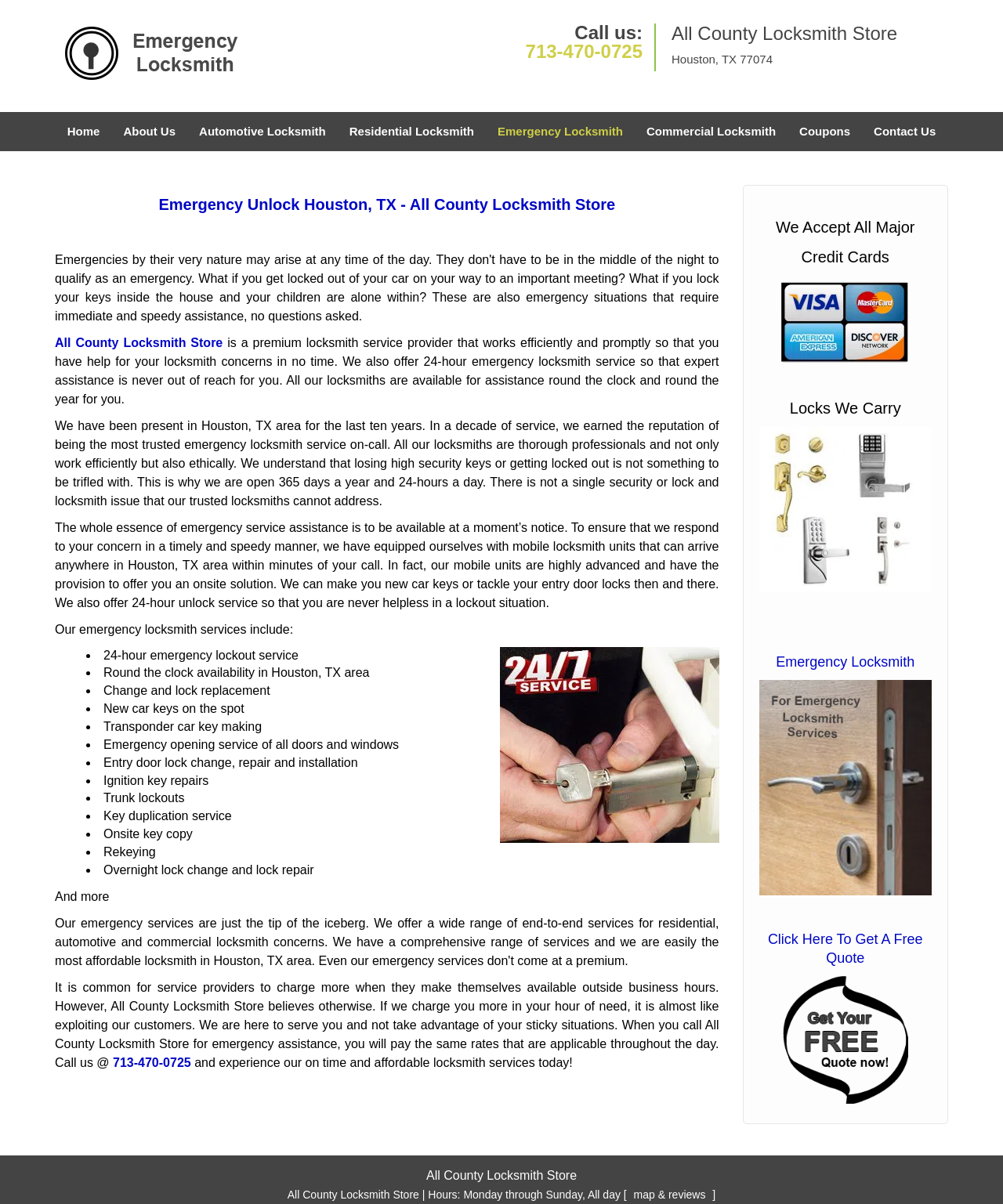Find and generate the main title of the webpage.

All County Locksmith Store